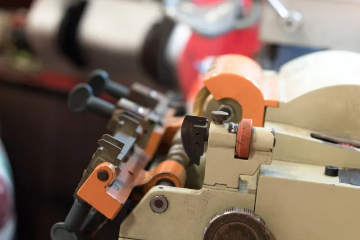Provide a thorough and detailed caption for the image.

The image features a close-up view of a key duplication machine, an essential tool used by locksmiths for creating exact replicas of various types of keys. The machine is intricately designed with several components visible, including metal arms and a unique cutting mechanism. In the foreground, a partially shaped key is positioned in the machine, poised for duplication. This setup reflects the dedication to high-quality key duplication services, allowing residential, commercial, and antique keys to be replicated with precision, ensuring convenience and security for clients. The image aligns with the accompanying headings and descriptions emphasizing top-notch key duplication services offered by experienced locksmiths in Margate.